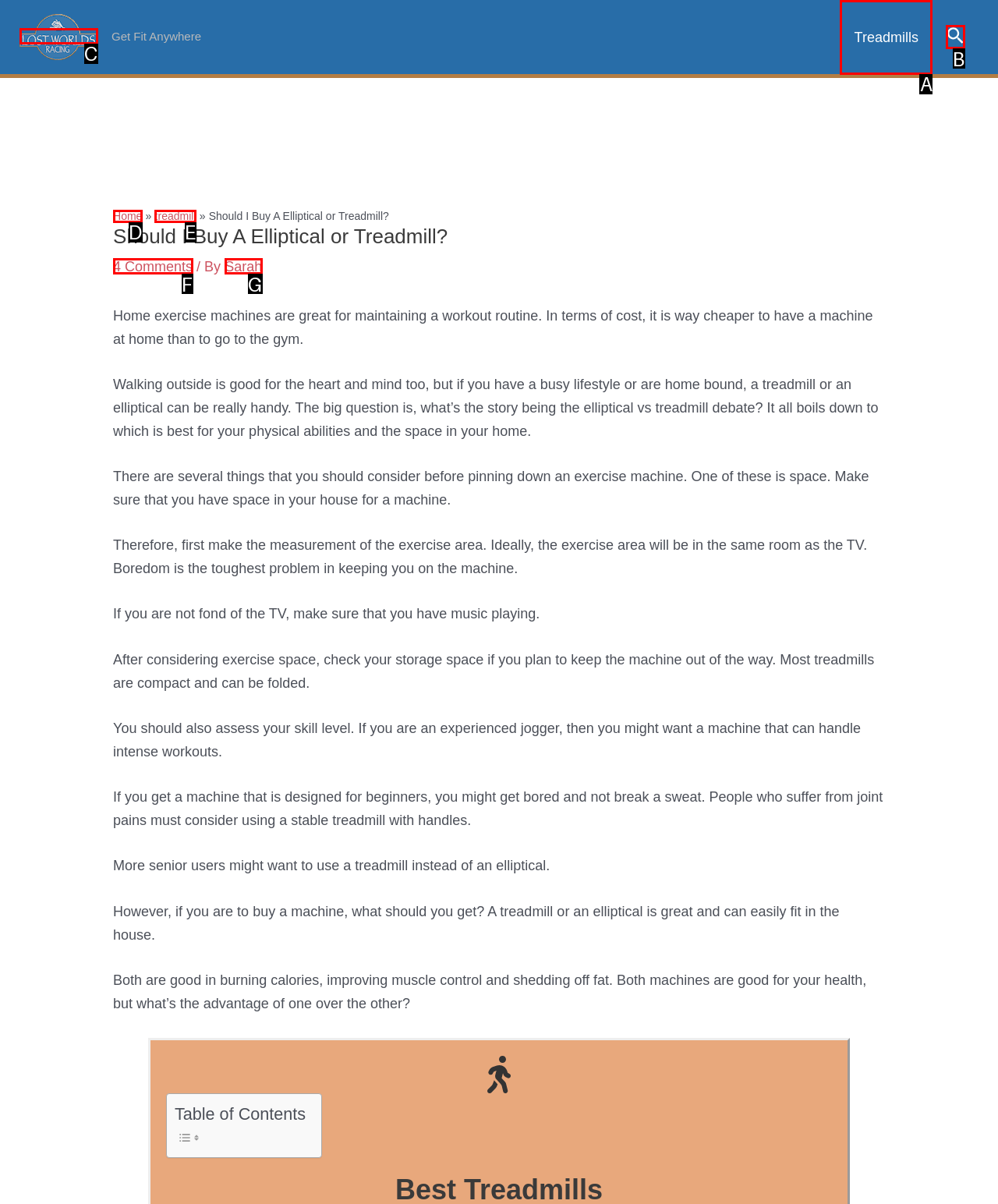Determine which option fits the element description: alt="Lost Worlds Racing Logo"
Answer with the option’s letter directly.

C